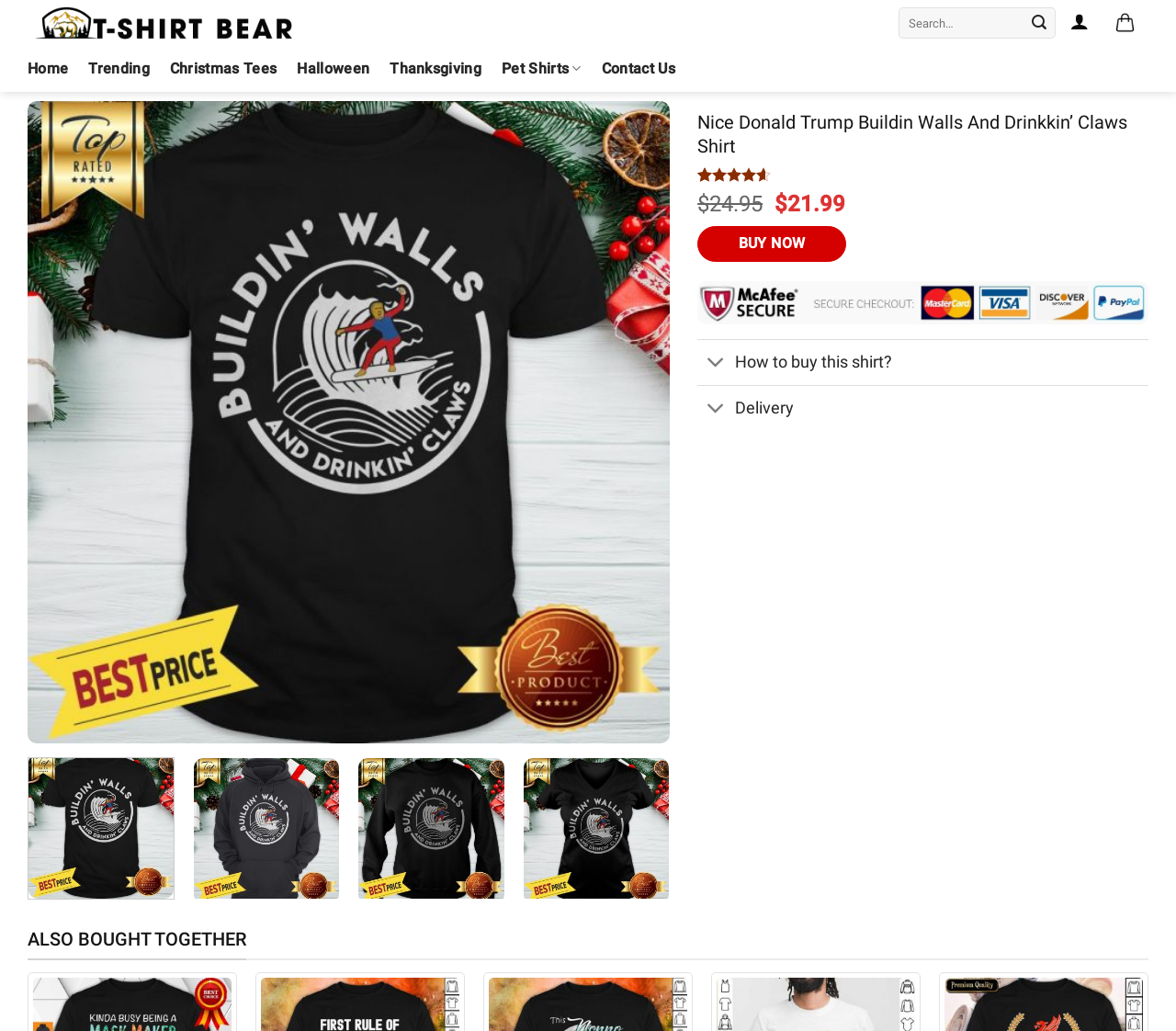What is the rating of the shirt?
From the screenshot, supply a one-word or short-phrase answer.

4.58 out of 5